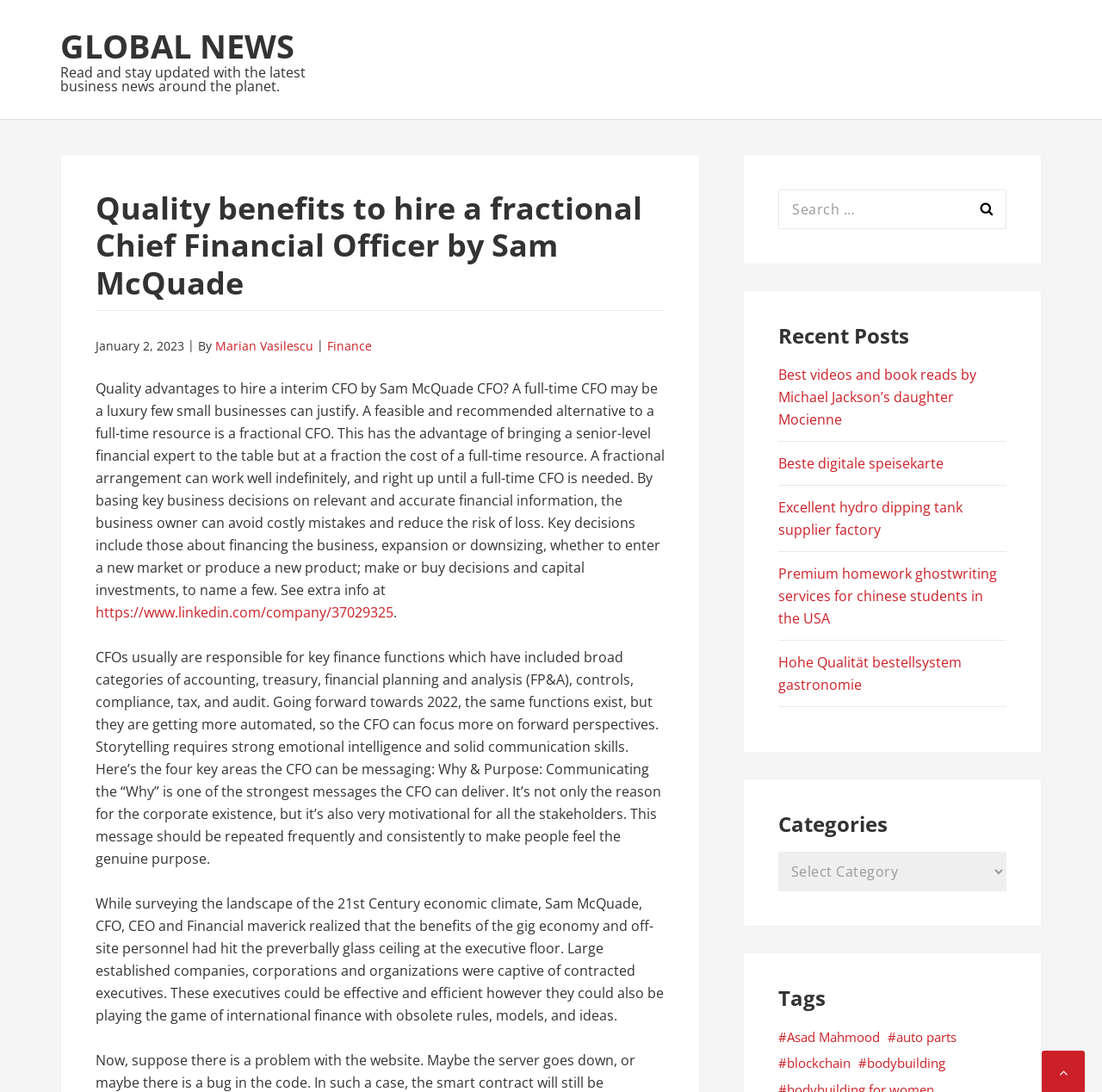What is the main title displayed on this webpage?

Quality benefits to hire a fractional Chief Financial Officer by Sam McQuade